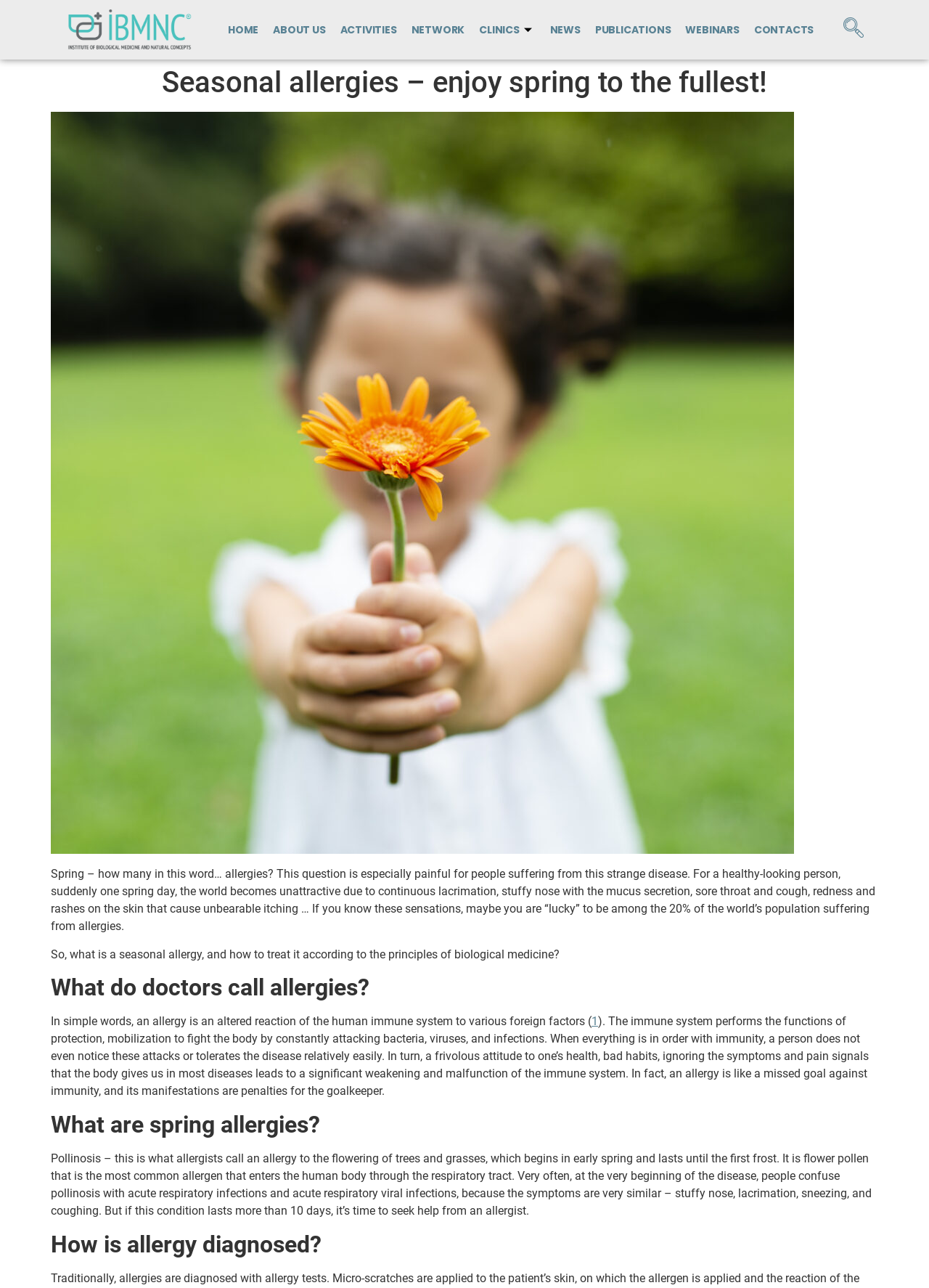Please determine the bounding box coordinates of the element's region to click in order to carry out the following instruction: "read about us". The coordinates should be four float numbers between 0 and 1, i.e., [left, top, right, bottom].

[0.286, 0.009, 0.358, 0.037]